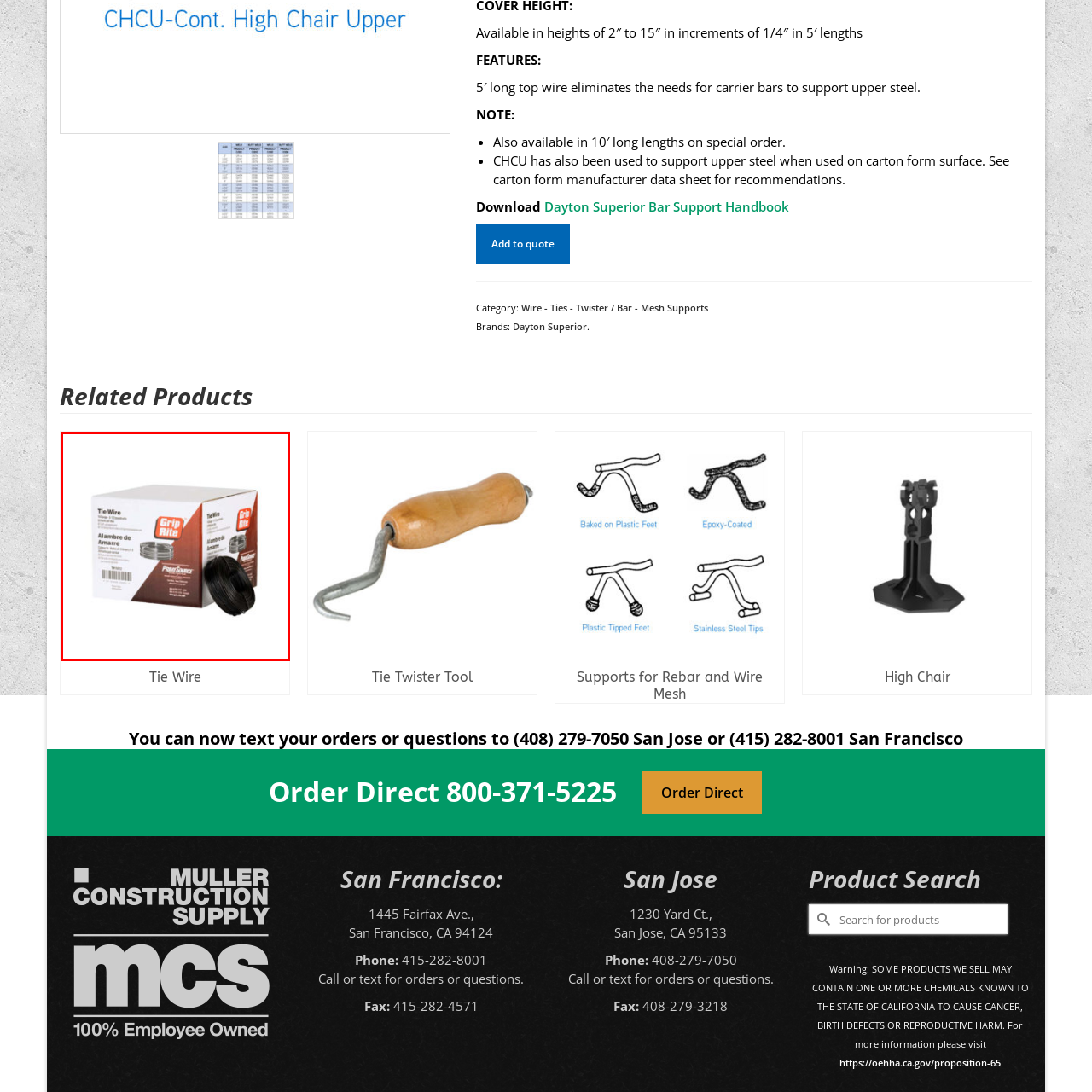Craft a comprehensive description of the image located inside the red boundary.

The image features a box of "Grip Rite Tie Wire," prominently displaying the brand logo. This packaging is designed for convenience, showcasing its role in construction and wire tying applications. The box, which is neatly rectangular, contains the wire arranged in a spool, indicating that it is ready to be easily dispensed as needed. With labels in English and Spanish, it emphasizes its accessibility and versatility, catering to a broader audience. The tie wire itself is typically used for a variety of construction tasks, such as securing rebar, wire mesh, or other materials, making it an essential component for contractors and DIY enthusiasts alike.